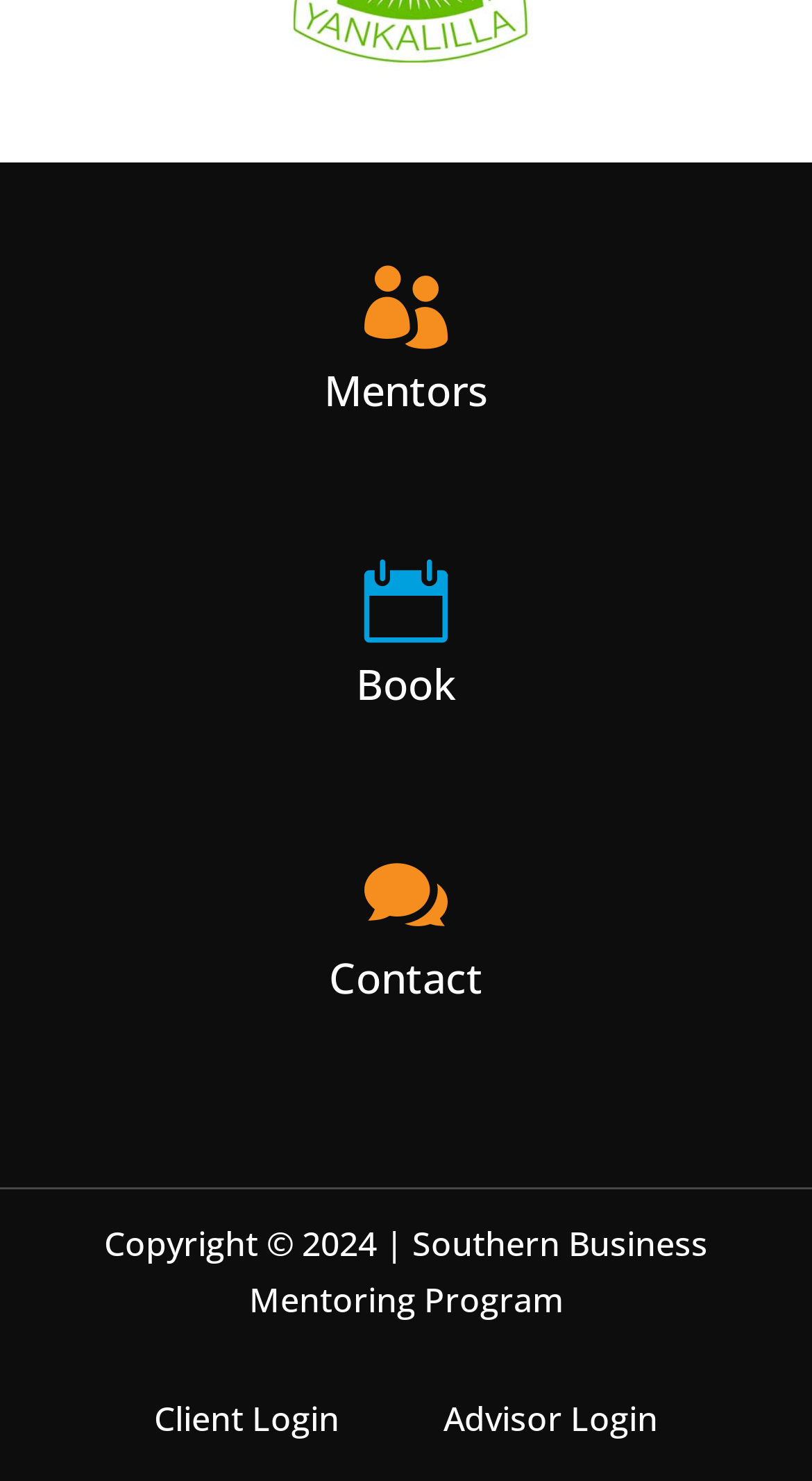Determine the bounding box for the described UI element: "Mentors".

[0.399, 0.244, 0.601, 0.282]